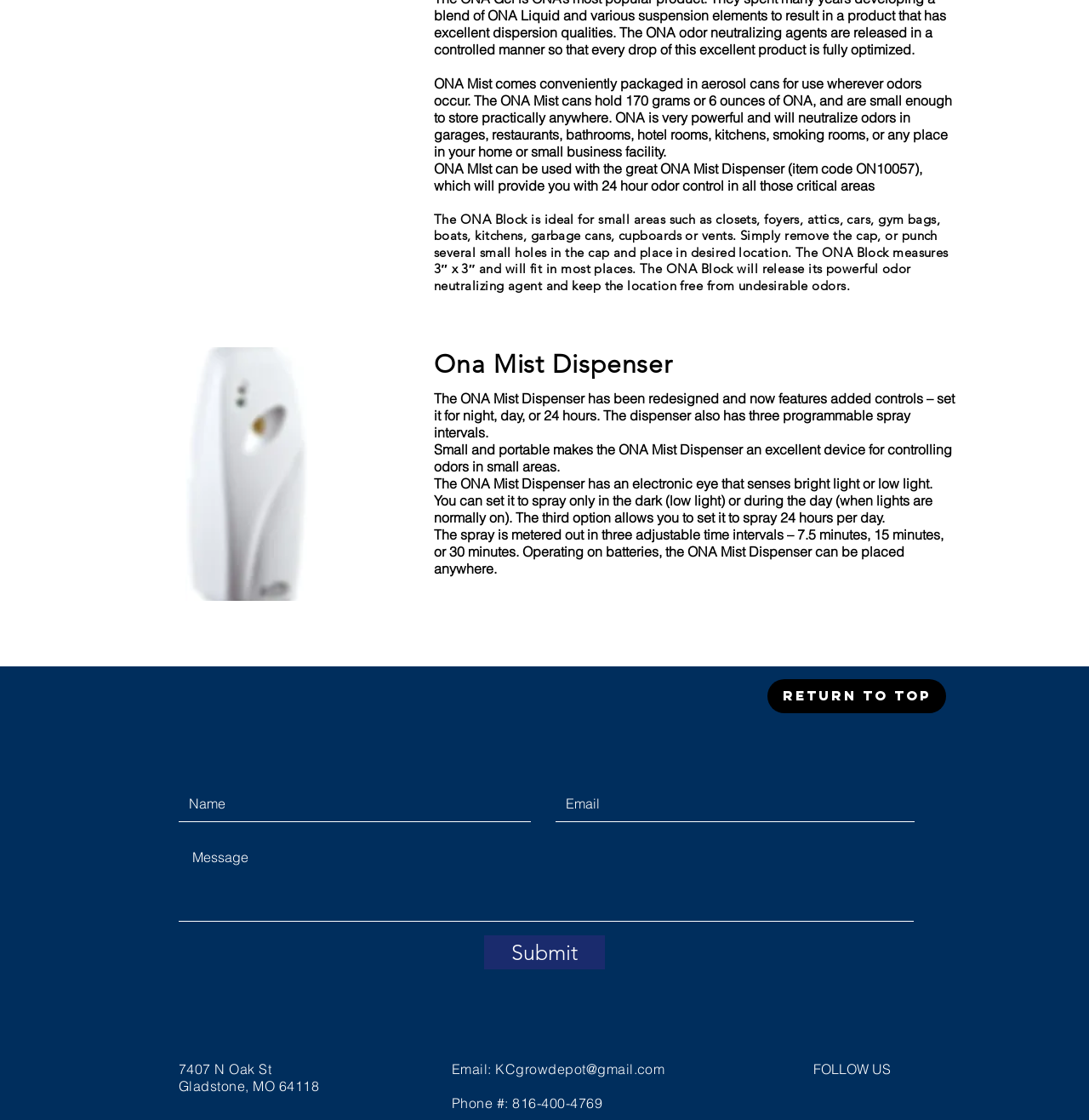Specify the bounding box coordinates of the element's area that should be clicked to execute the given instruction: "Follow us on Facebook". The coordinates should be four float numbers between 0 and 1, i.e., [left, top, right, bottom].

[0.733, 0.97, 0.763, 1.0]